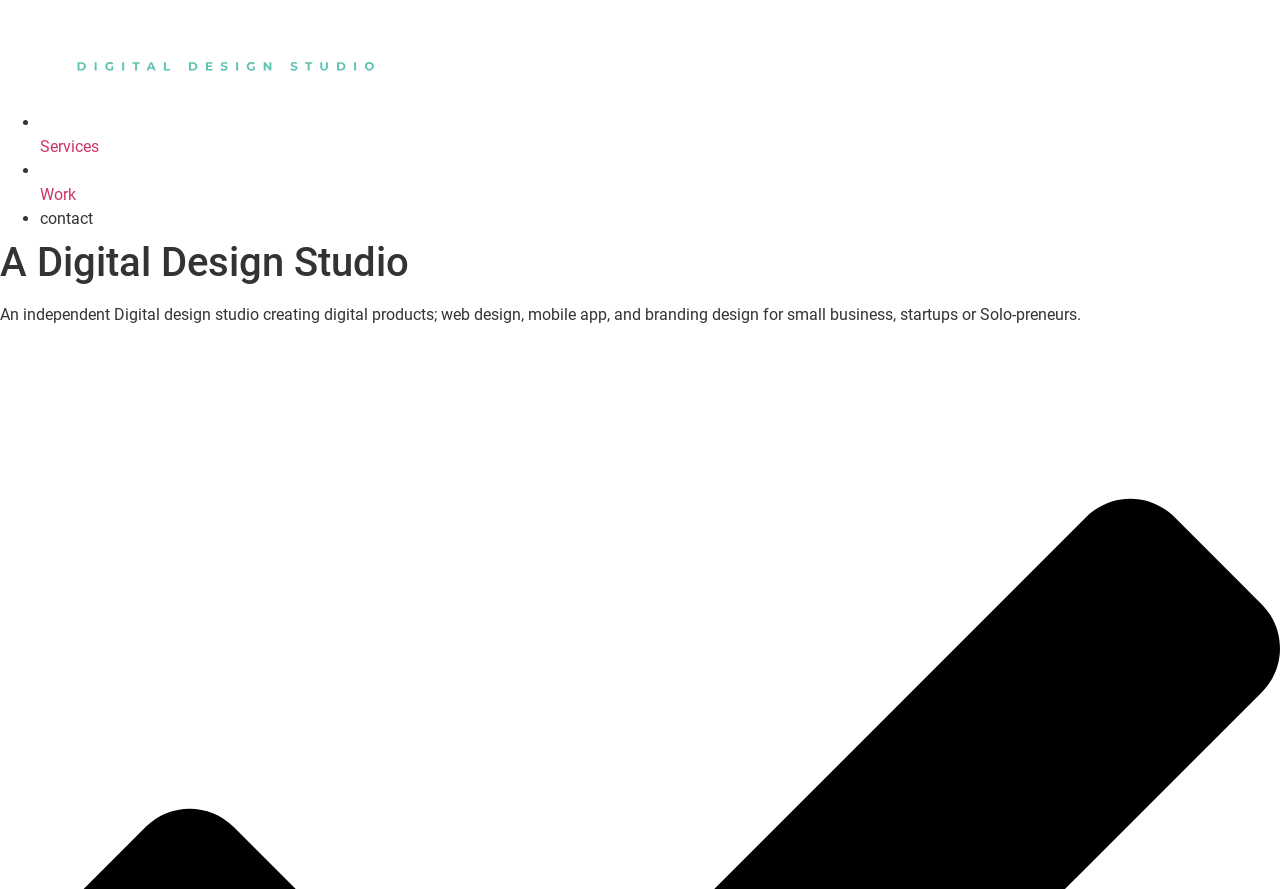Respond to the question below with a single word or phrase: What type of studio is OmarJones Design?

Digital Design Studio